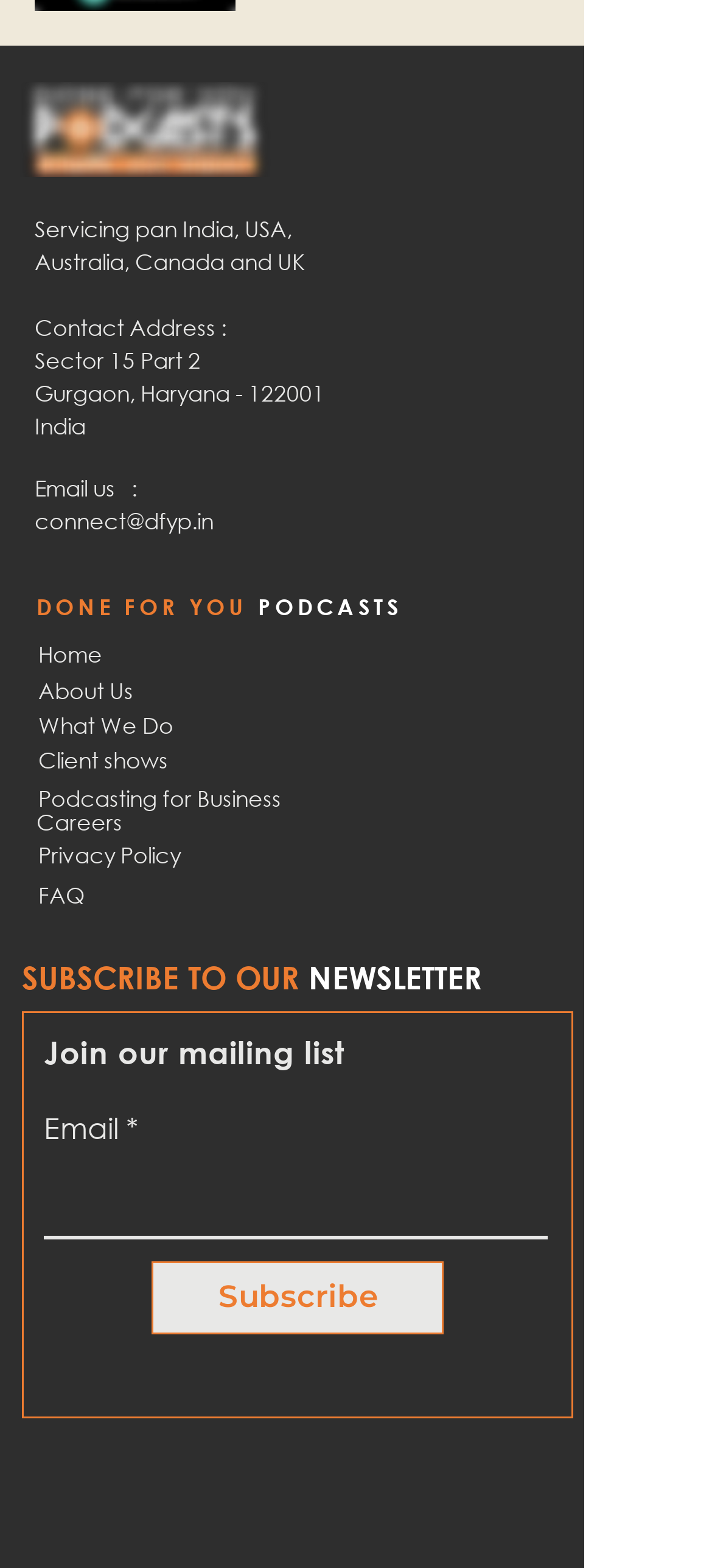Bounding box coordinates should be in the format (top-left x, top-left y, bottom-right x, bottom-right y) and all values should be floating point numbers between 0 and 1. Determine the bounding box coordinate for the UI element described as: Privacy Policy

[0.054, 0.536, 0.254, 0.556]